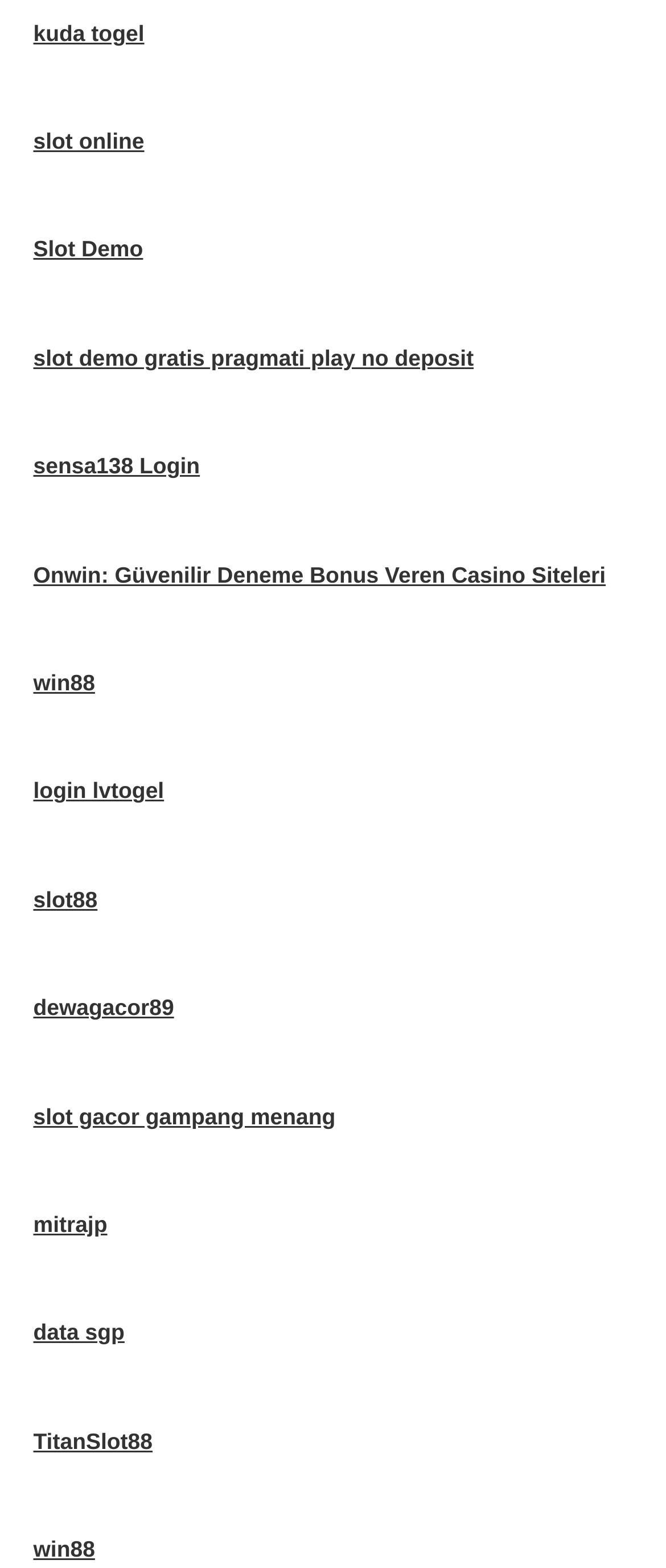Please specify the coordinates of the bounding box for the element that should be clicked to carry out this instruction: "click on kuda togel link". The coordinates must be four float numbers between 0 and 1, formatted as [left, top, right, bottom].

[0.05, 0.013, 0.217, 0.029]